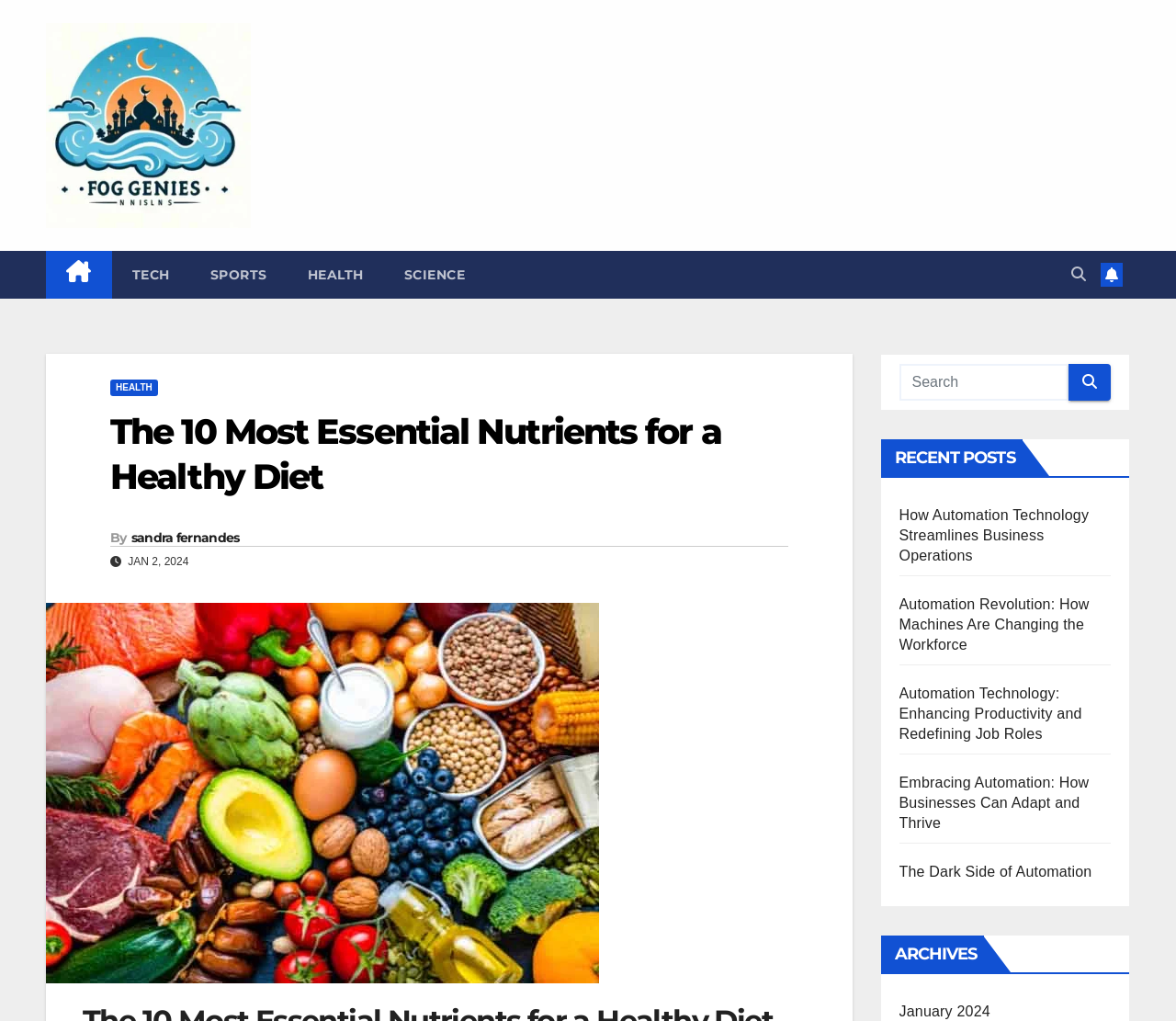Specify the bounding box coordinates of the element's region that should be clicked to achieve the following instruction: "go to foggeniesinc homepage". The bounding box coordinates consist of four float numbers between 0 and 1, in the format [left, top, right, bottom].

[0.039, 0.023, 0.213, 0.223]